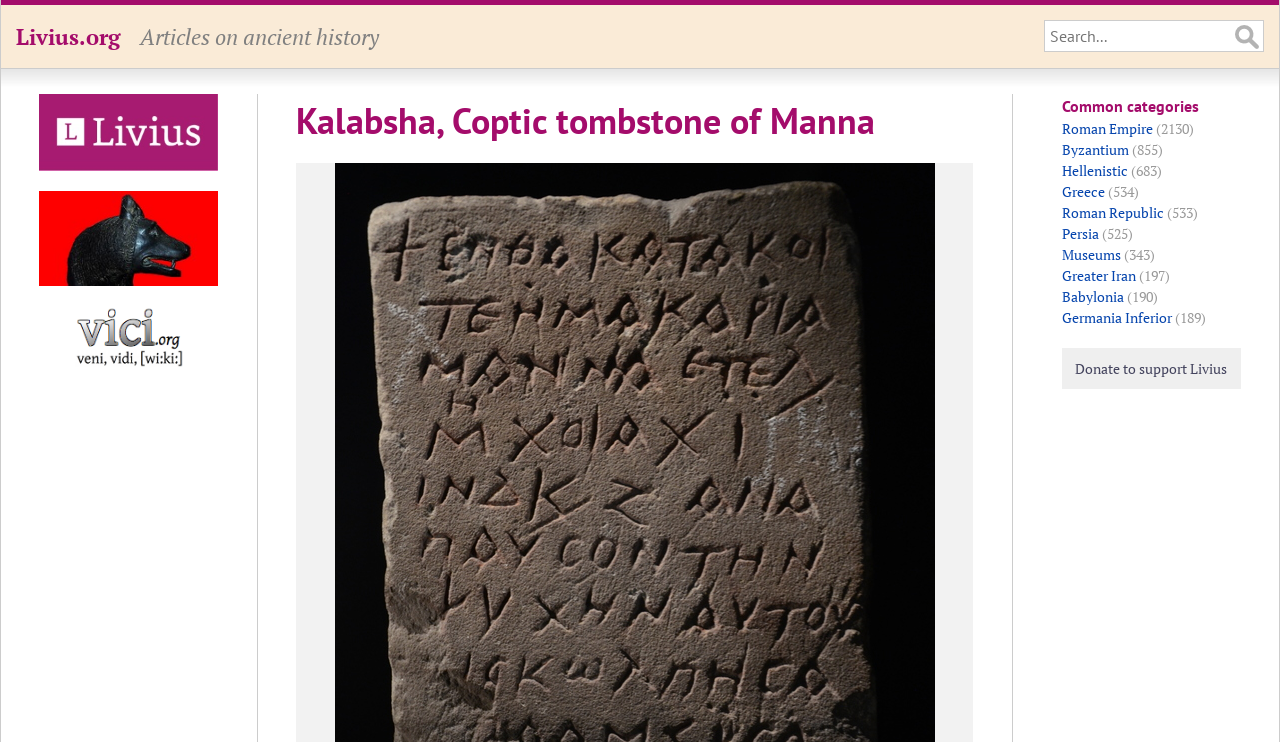Please locate the bounding box coordinates of the element that should be clicked to achieve the given instruction: "Visit Livius.org".

[0.012, 0.03, 0.094, 0.069]